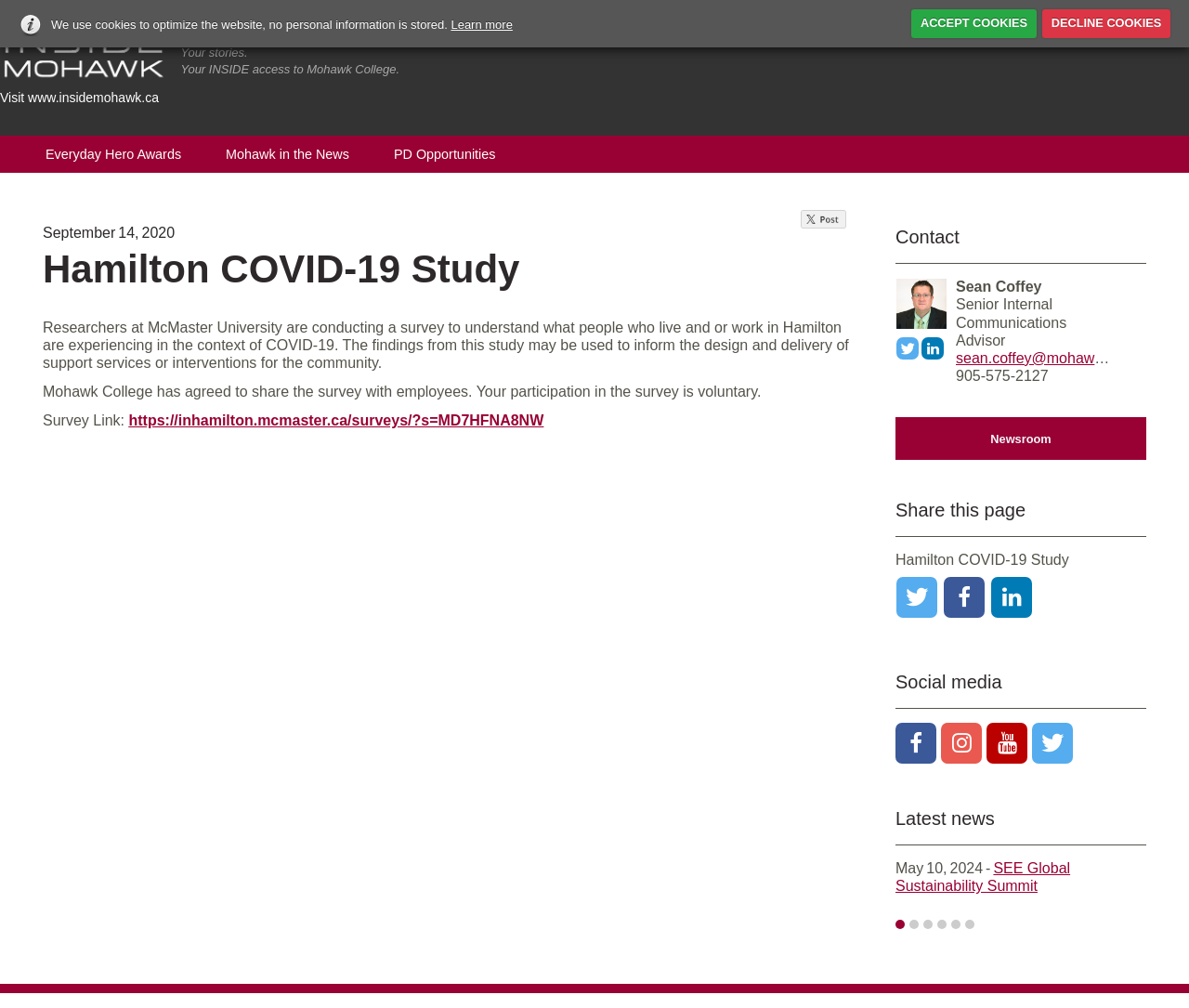Please provide a comprehensive answer to the question below using the information from the image: What is the name of the college mentioned on the webpage?

I found the answer by looking at the logo and text at the top of the webpage, which mentions 'Mohawk College'.